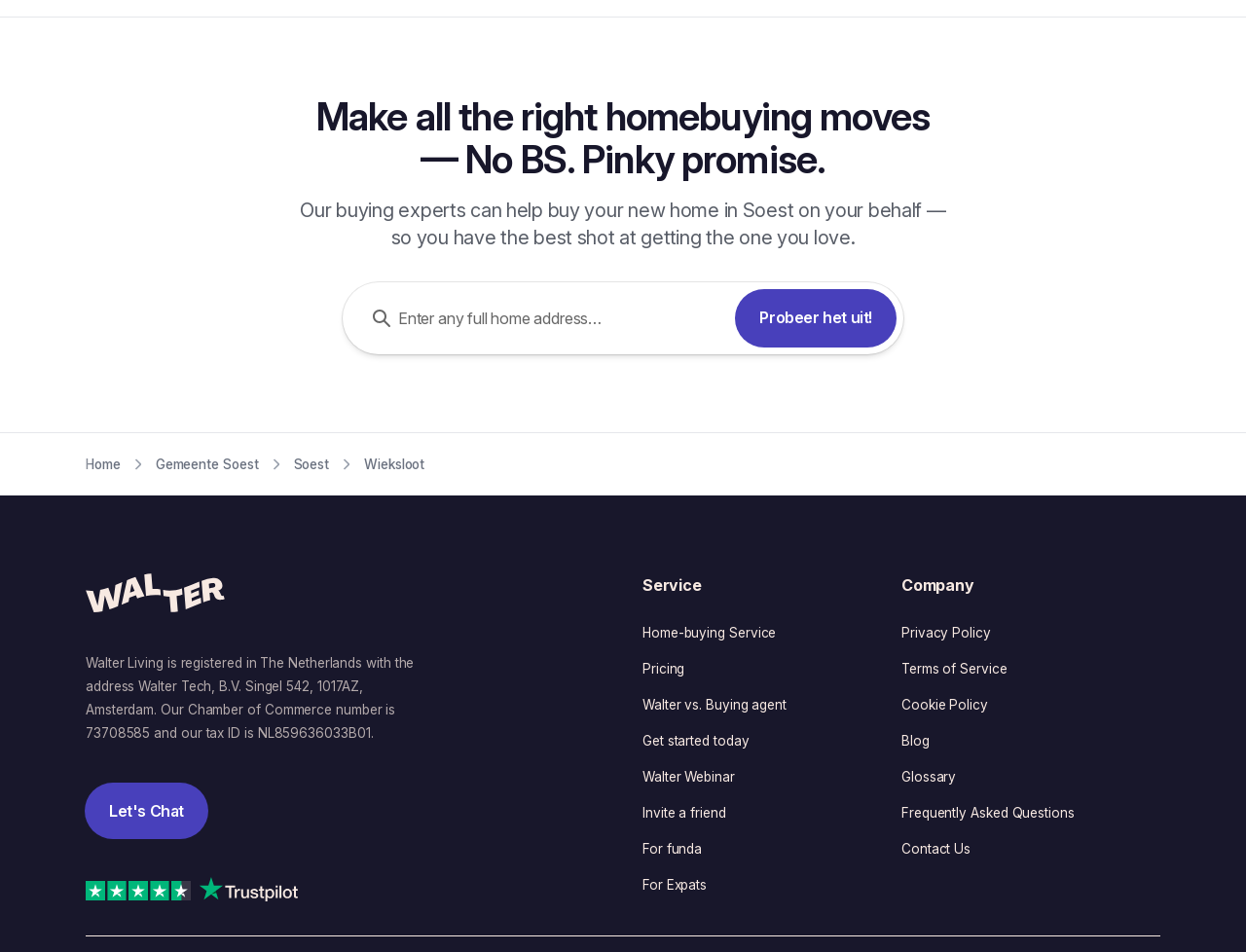Find and indicate the bounding box coordinates of the region you should select to follow the given instruction: "Click on the 'Home' breadcrumb".

[0.069, 0.475, 0.097, 0.5]